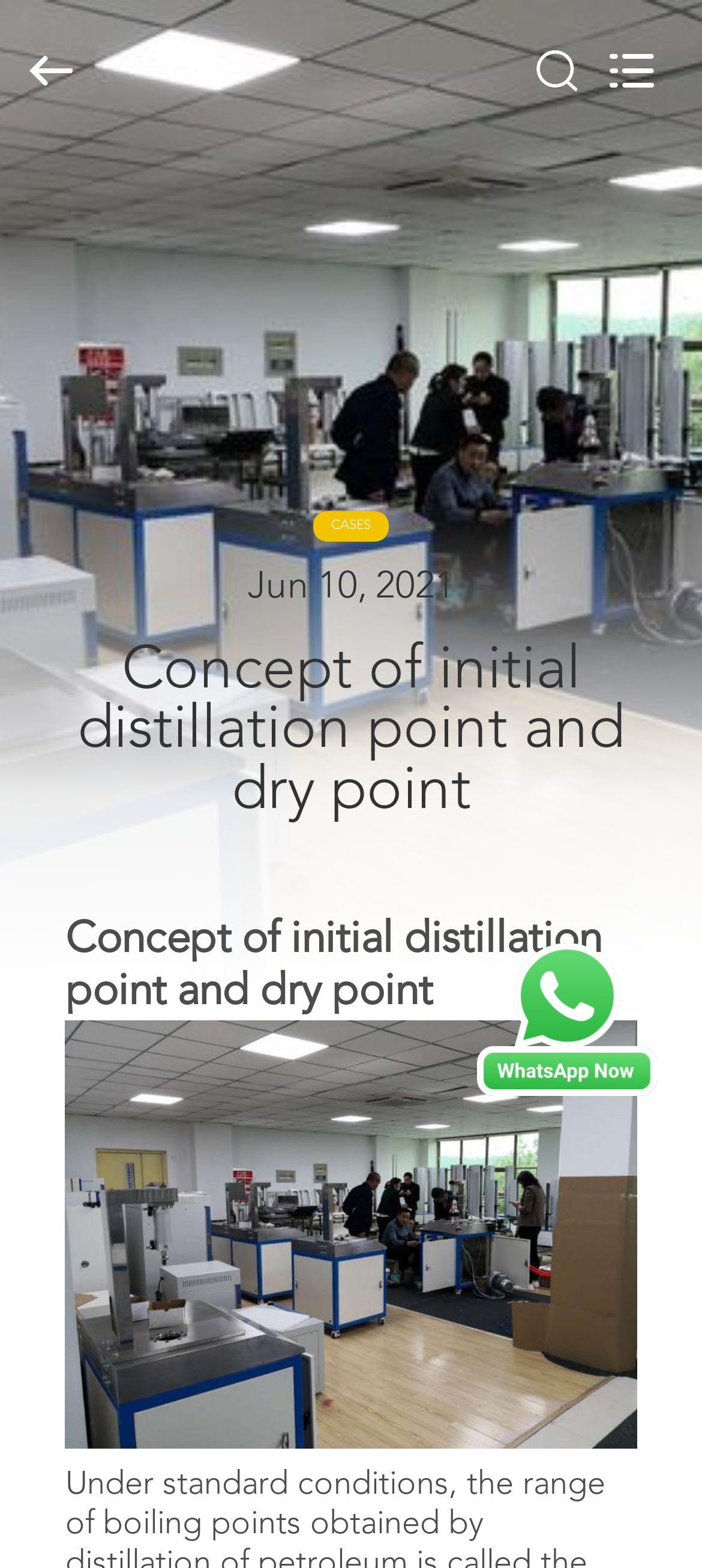What is the purpose of the search box?
From the screenshot, provide a brief answer in one word or phrase.

Search what you want